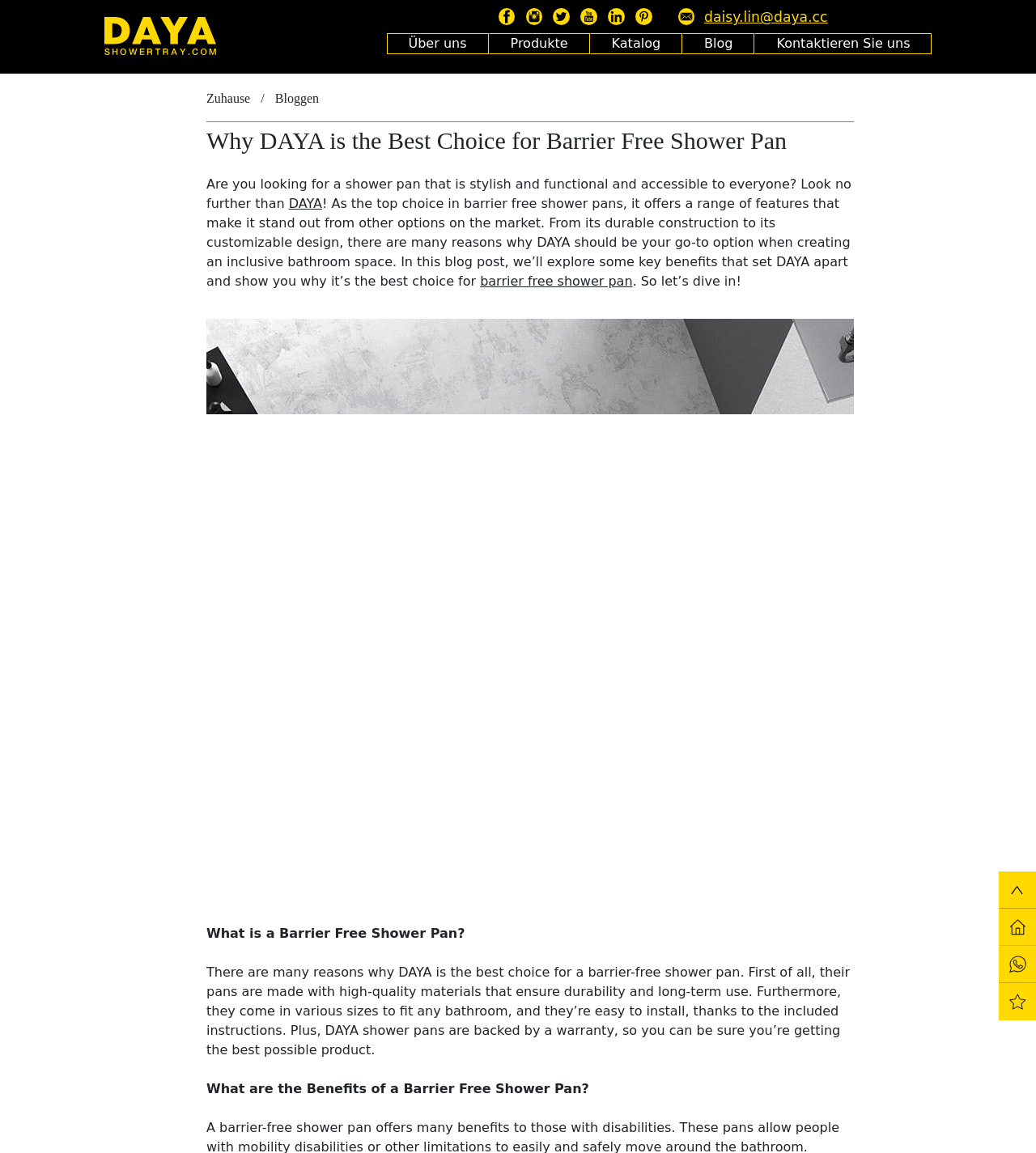Find the bounding box coordinates for the area that must be clicked to perform this action: "Read about barrier free shower pans".

[0.463, 0.237, 0.611, 0.251]